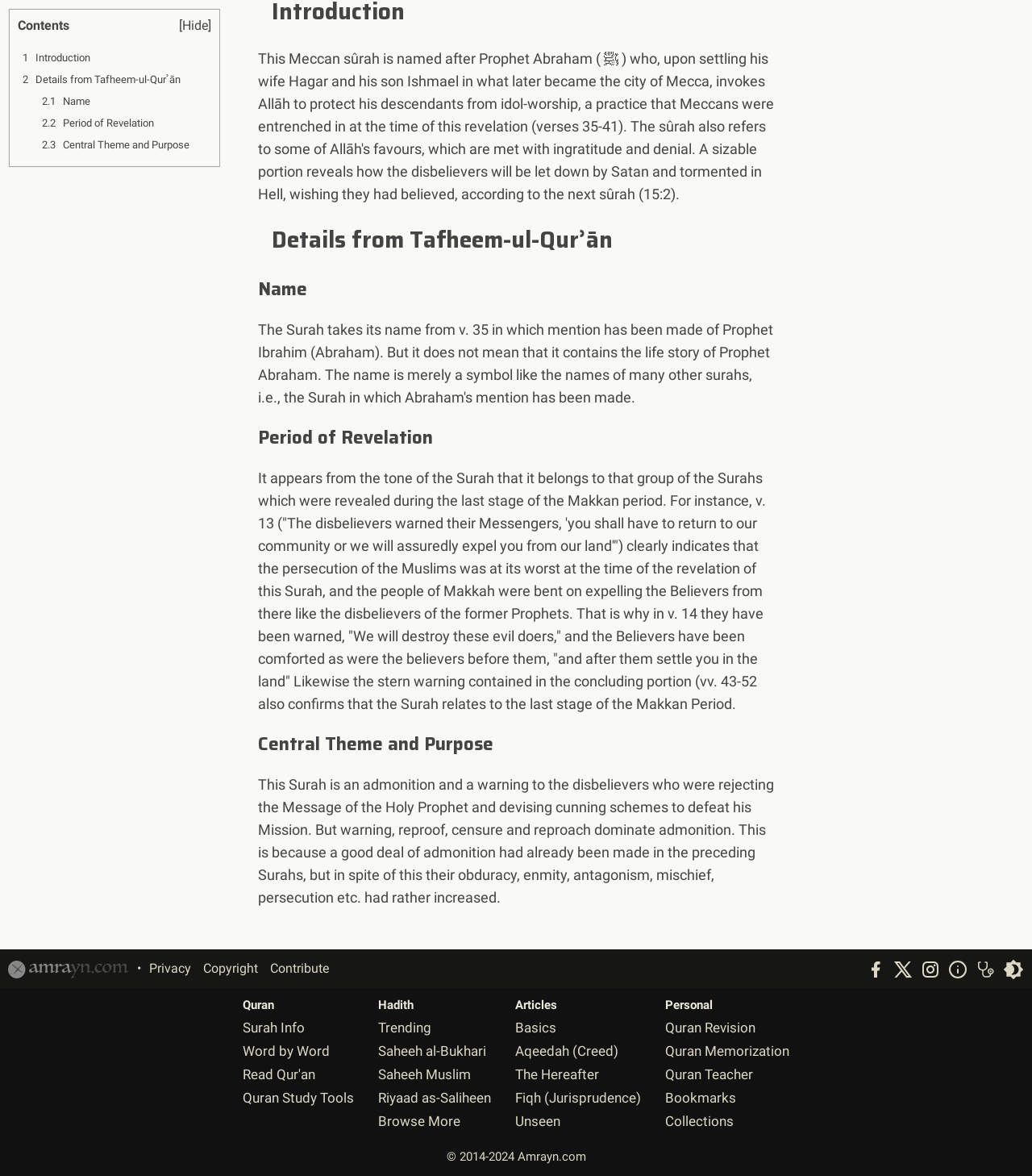Refer to the screenshot and answer the following question in detail:
What is the name of the Surah being described?

The webpage does not explicitly mention the name of the Surah being described, but it provides details about the Surah, such as its period of revelation and central theme.